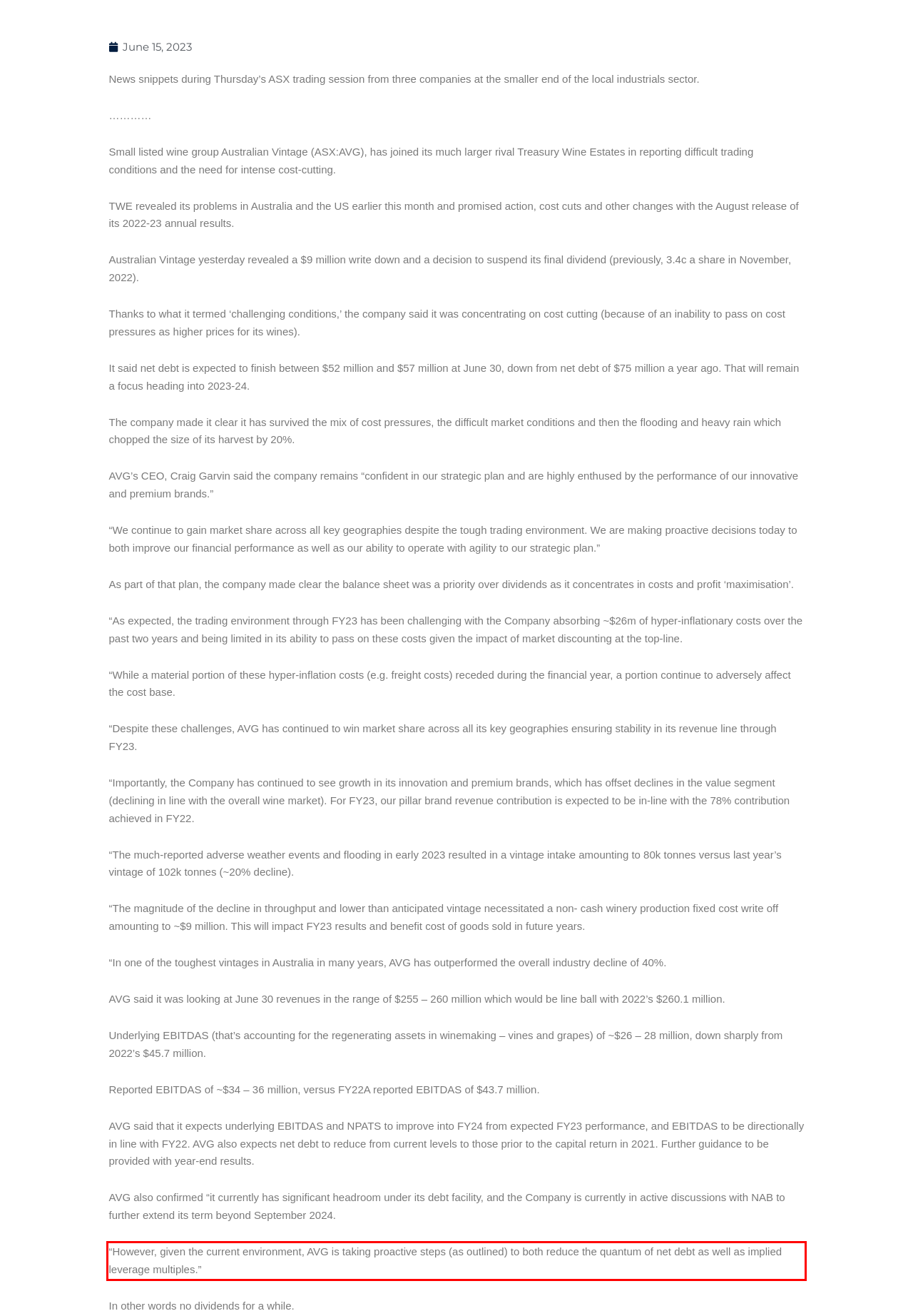Using the provided screenshot of a webpage, recognize and generate the text found within the red rectangle bounding box.

“However, given the current environment, AVG is taking proactive steps (as outlined) to both reduce the quantum of net debt as well as implied leverage multiples.”